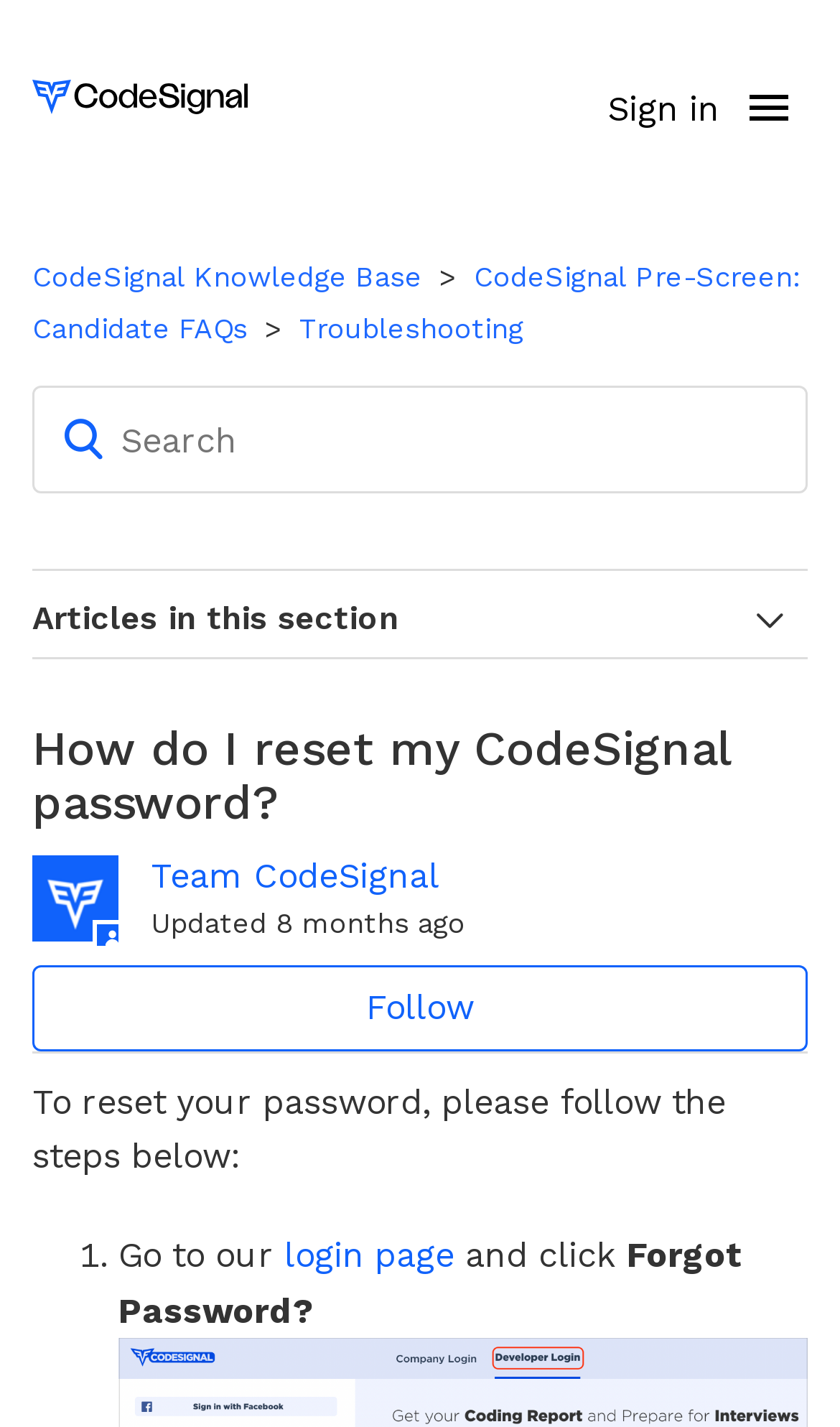Use a single word or phrase to answer the following:
How old is the article on this webpage?

8 months